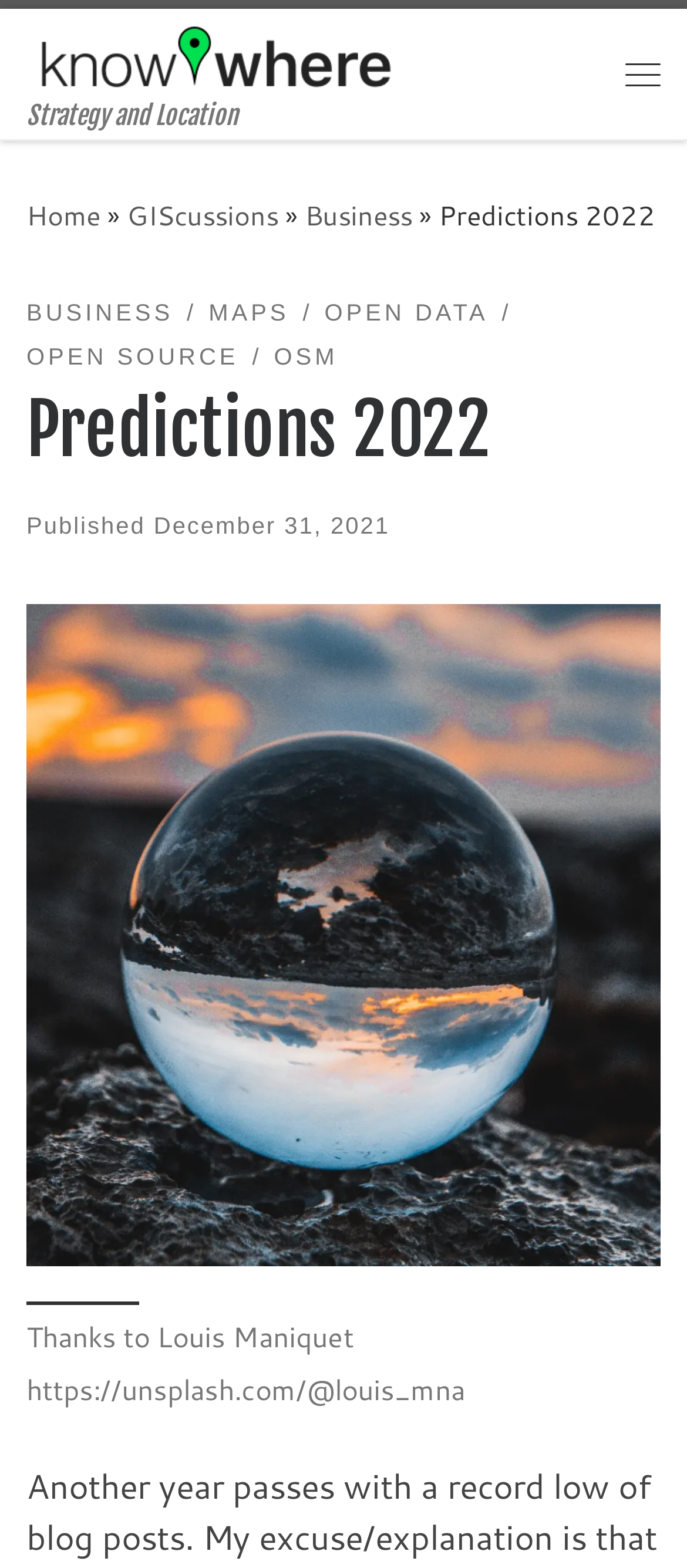Use a single word or phrase to answer the question:
What is the source of the image on the page?

Unsplash